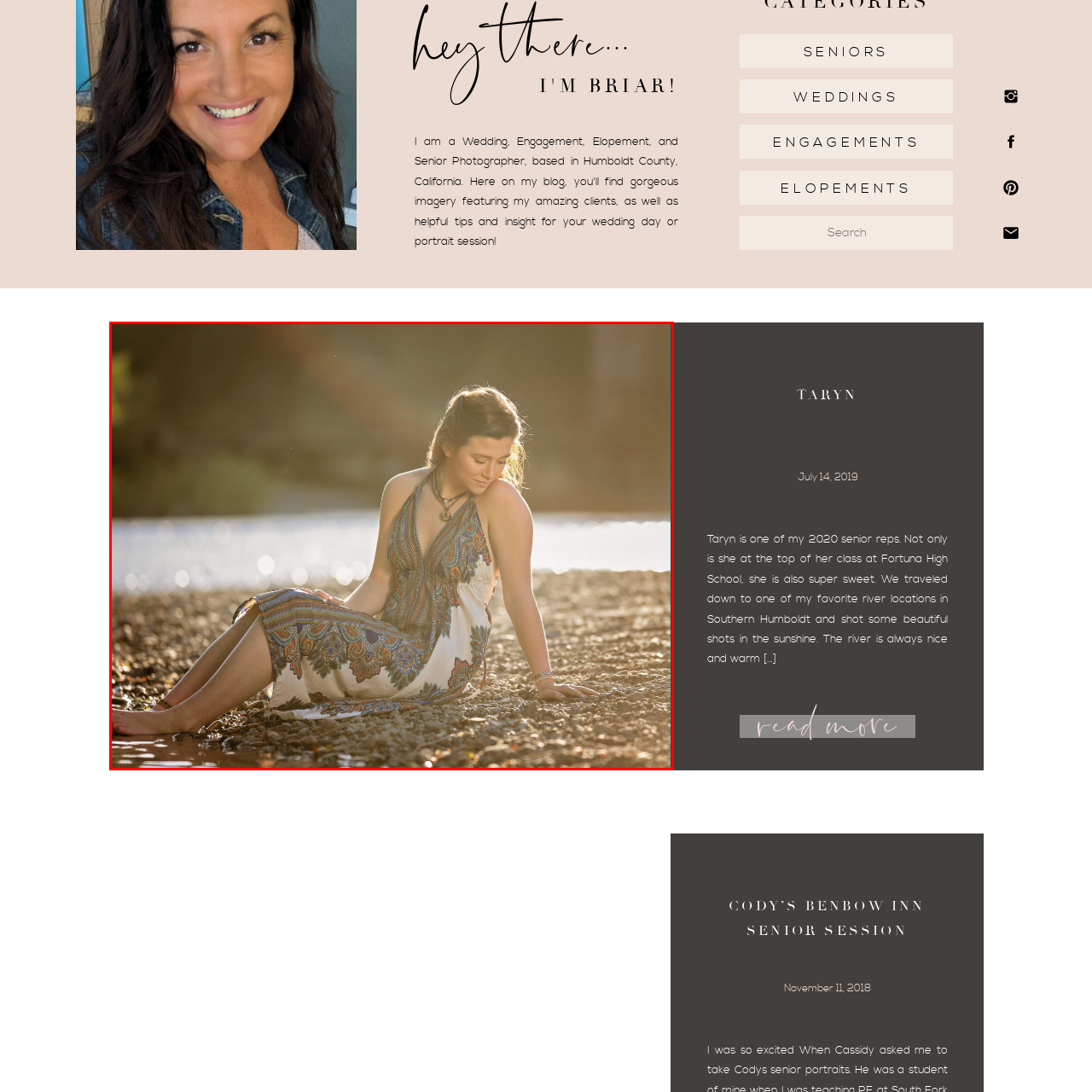Carefully describe the image located within the red boundary.

This enchanting image features a young woman sitting gracefully by a riverbank, capturing the essence of a serene summer day. She is wearing a beautifully patterned sundress that showcases intricate designs, complementing the natural beauty of her surroundings. The sunlight filters through the trees, creating a warm glow that highlights her relaxed demeanor and the gentle curves of the landscape. Her thoughtful expression indicates a moment of introspection, as she gazes down, perhaps reflecting on her surroundings or lost in daydreams. The tranquil waters of the river glisten softly in the background, enhancing the idyllic atmosphere of this senior session captured in Benbow. The overall scene embodies a blend of youth, beauty, and the fleeting moments of joy that summer brings.